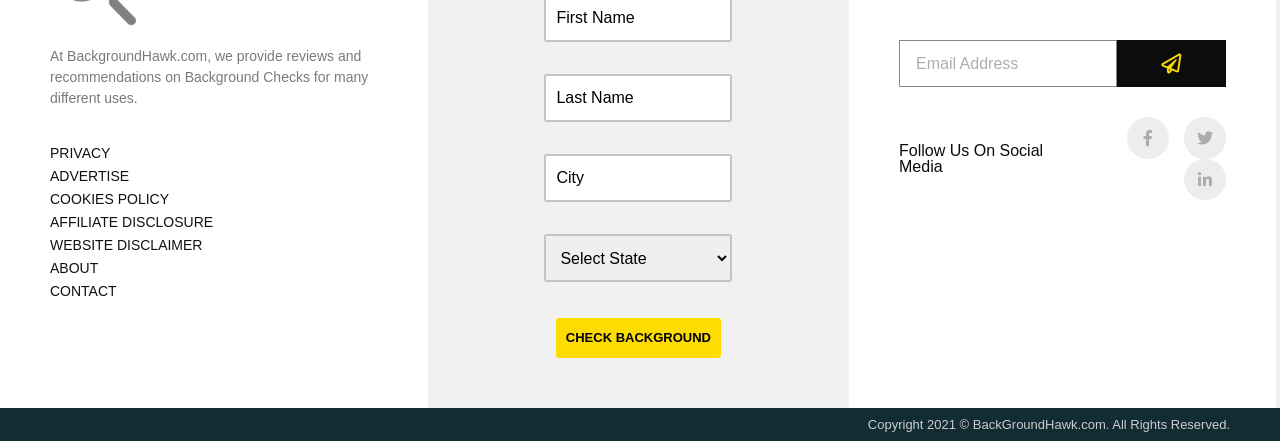What is the text of the copyright notice?
Based on the image, answer the question with as much detail as possible.

The copyright notice is located at the bottom of the webpage with a bounding box coordinate of [0.678, 0.945, 0.961, 0.979] and has the text 'Copyright 2021 © BackGroundHawk.com. All Rights Reserved.'